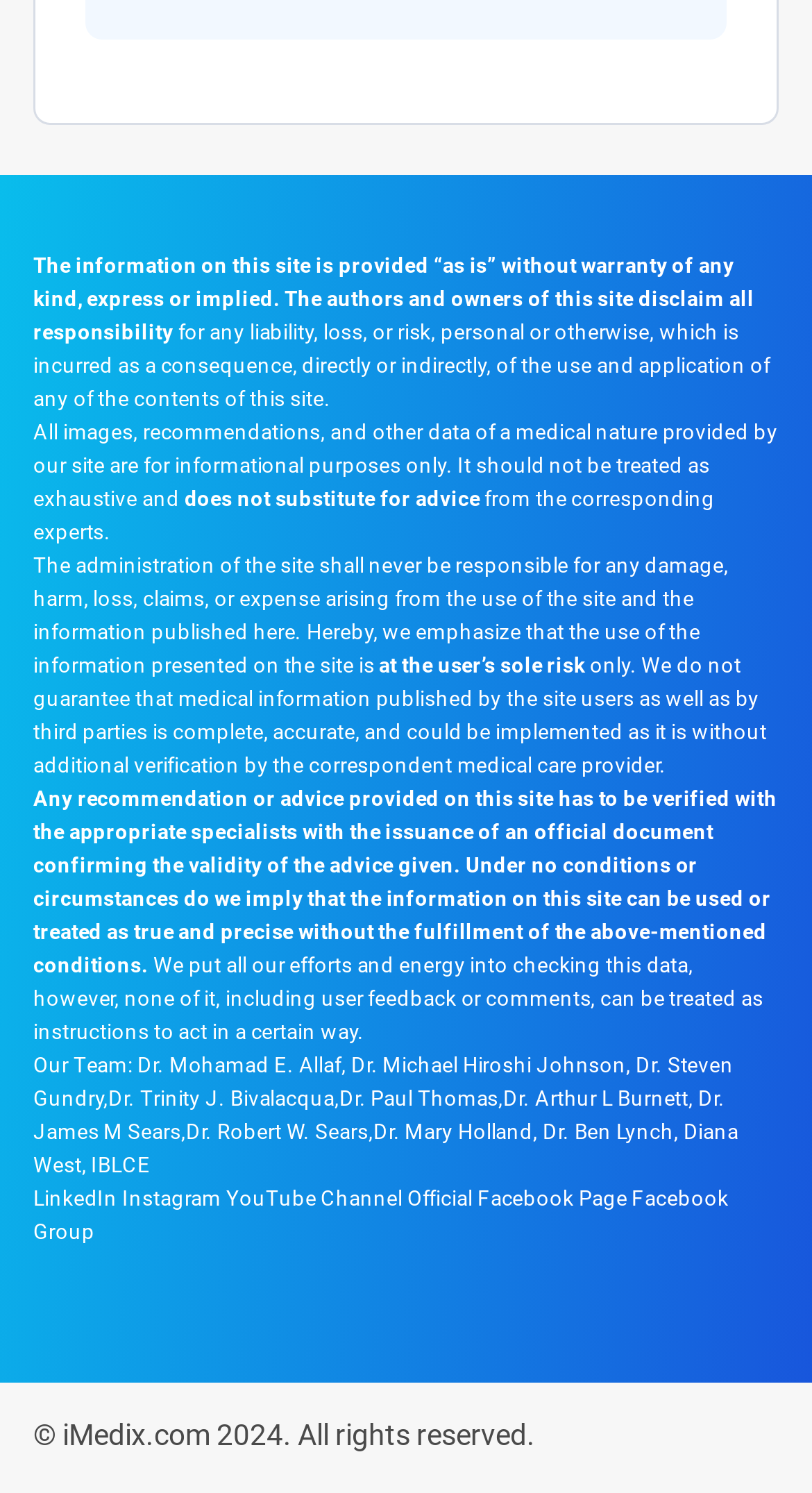Can you find the bounding box coordinates for the element to click on to achieve the instruction: "Go to the Official Facebook Page"?

[0.501, 0.795, 0.772, 0.81]